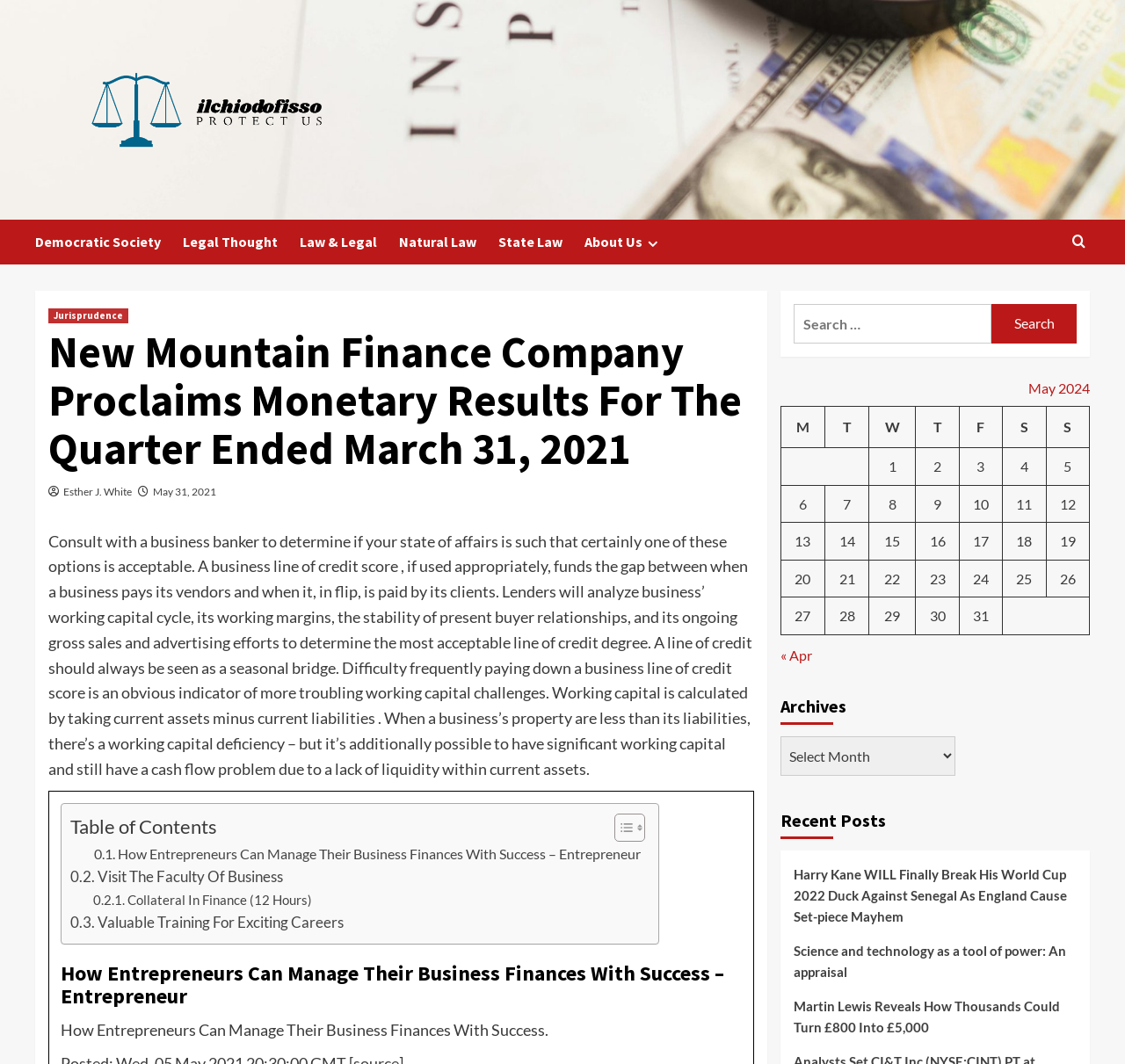What is the purpose of a business line of credit?
Examine the webpage screenshot and provide an in-depth answer to the question.

According to the webpage, a business line of credit should always be seen as a seasonal bridge, which means it is used to fund the gap between when a business pays its vendors and when it, in turn, is paid by its clients.